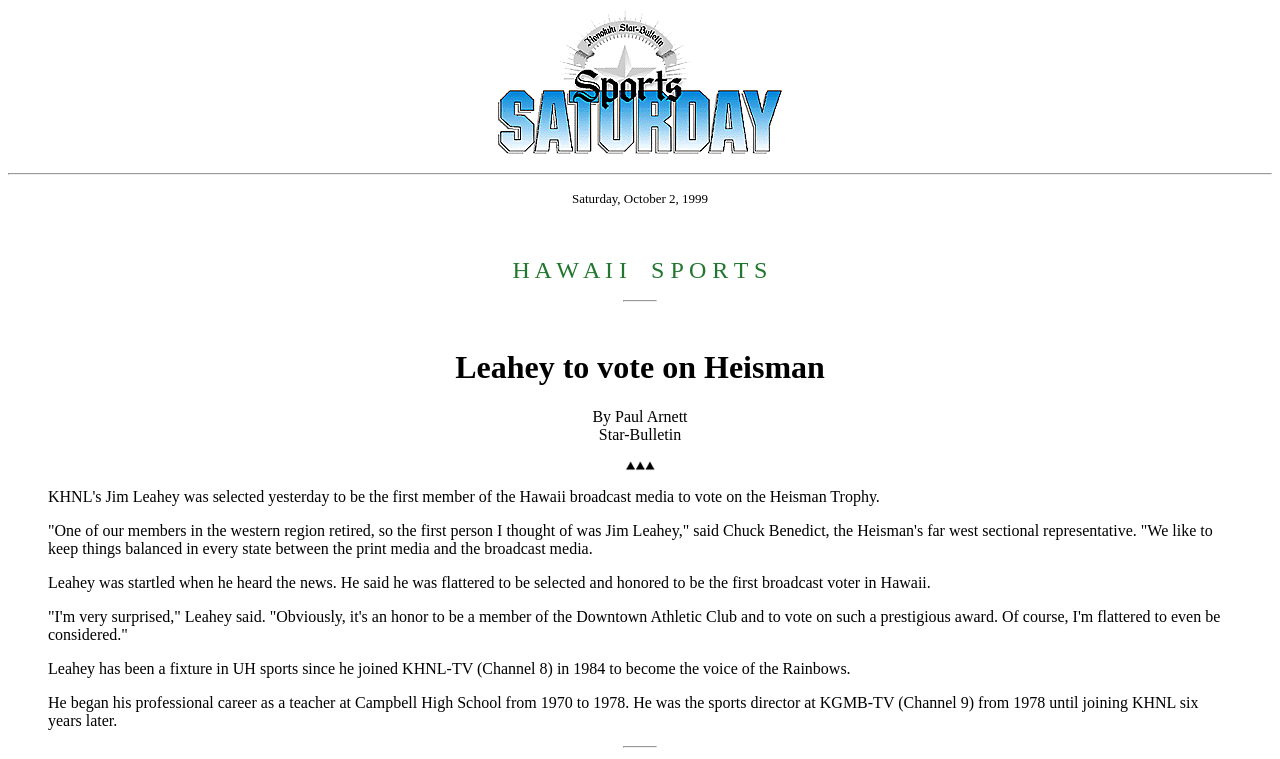Determine the main heading text of the webpage.

Leahey to vote on Heisman